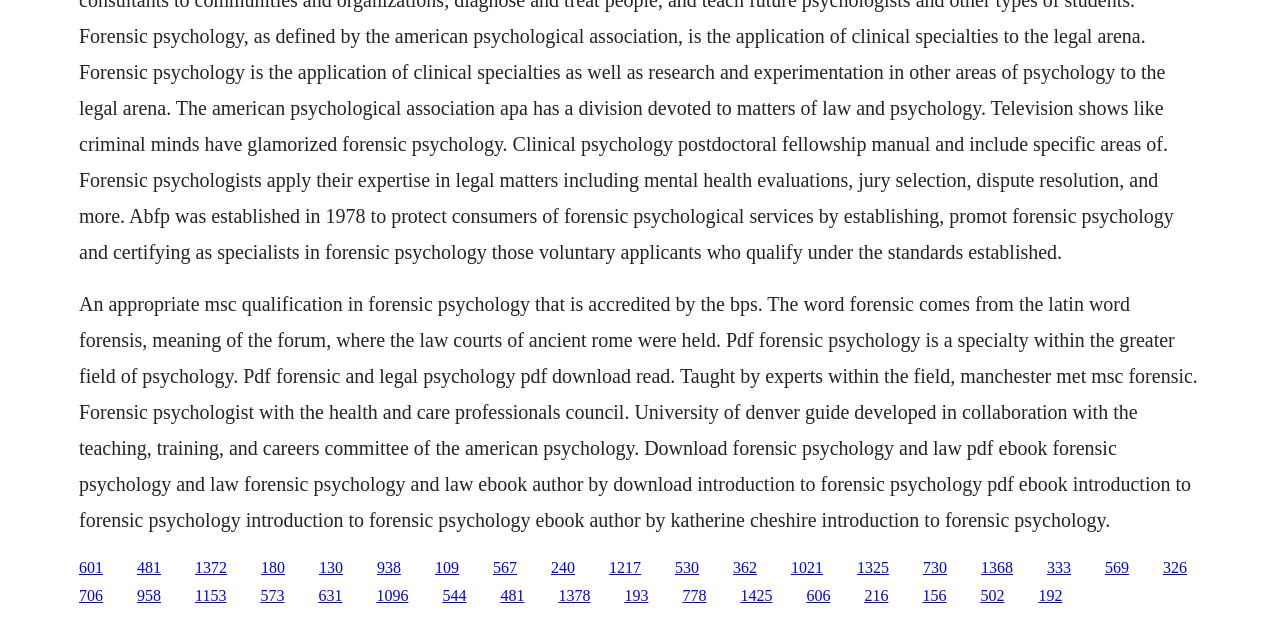Review the image closely and give a comprehensive answer to the question: Is the webpage related to education?

The webpage appears to be related to education, as it mentions 'MSc qualification' and 'taught by experts within the field', suggesting that it is discussing a academic program or course in forensic psychology.